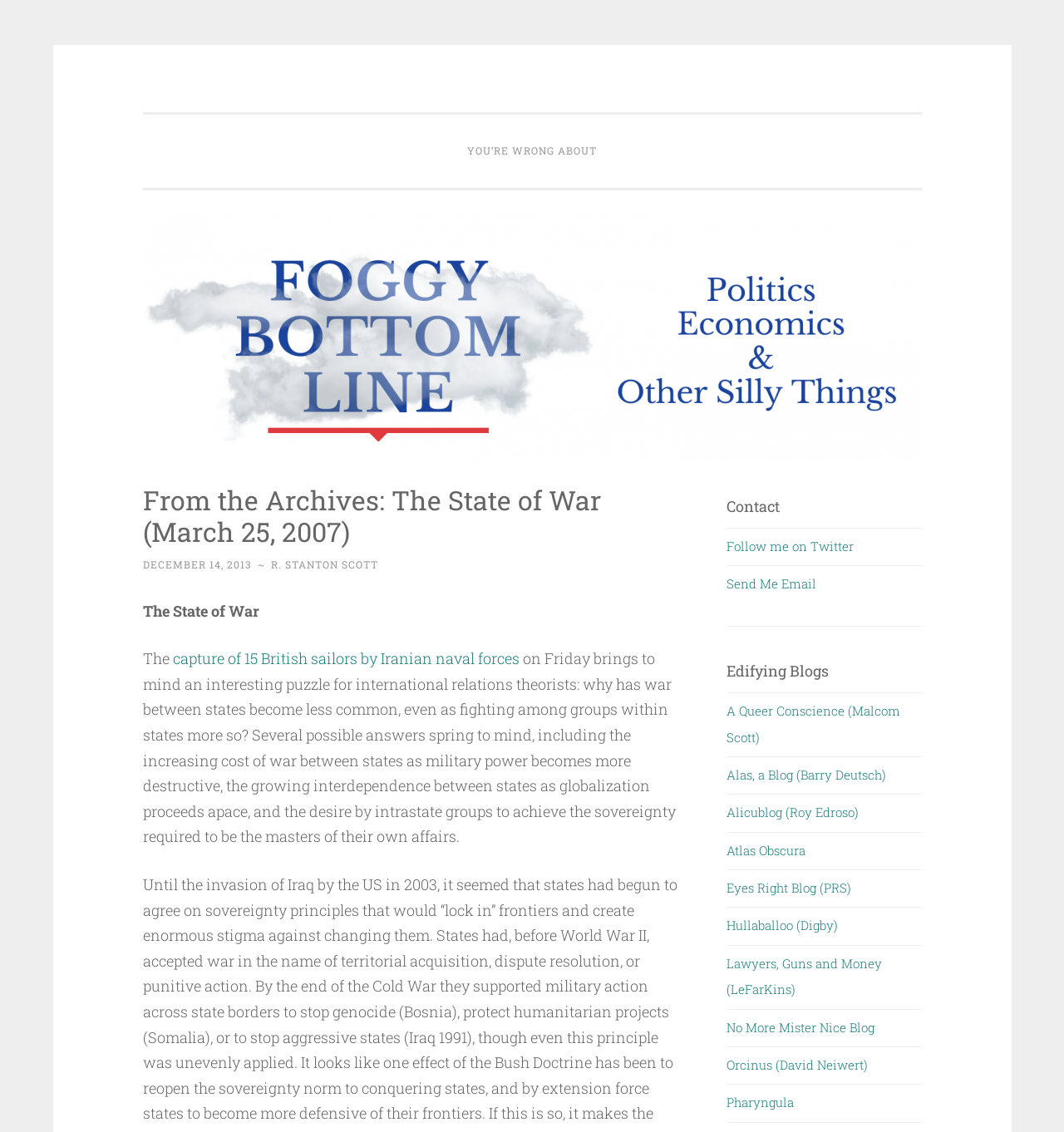What is the date of the article 'From the Archives: The State of War (March 25, 2007)'?
Please respond to the question with a detailed and informative answer.

The date of the article can be found by looking at the time element with the text 'DECEMBER 14, 2013' which is located below the article title.